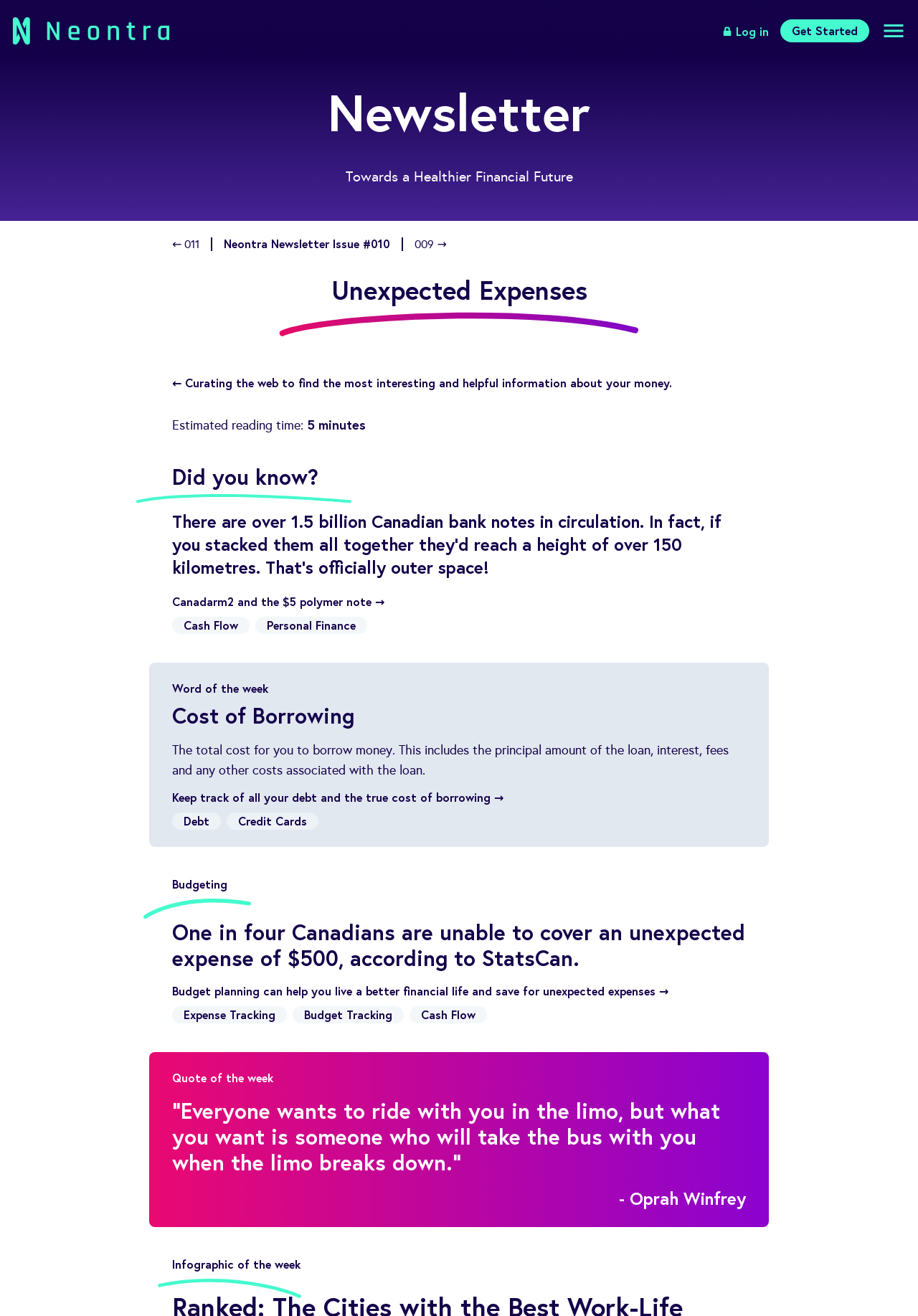What is the name of the website?
Please provide a comprehensive answer based on the details in the screenshot.

The name of the website can be found at the top of the webpage, where it says 'Neontra.com | Unexpected Expenses | Helpful Resources'.